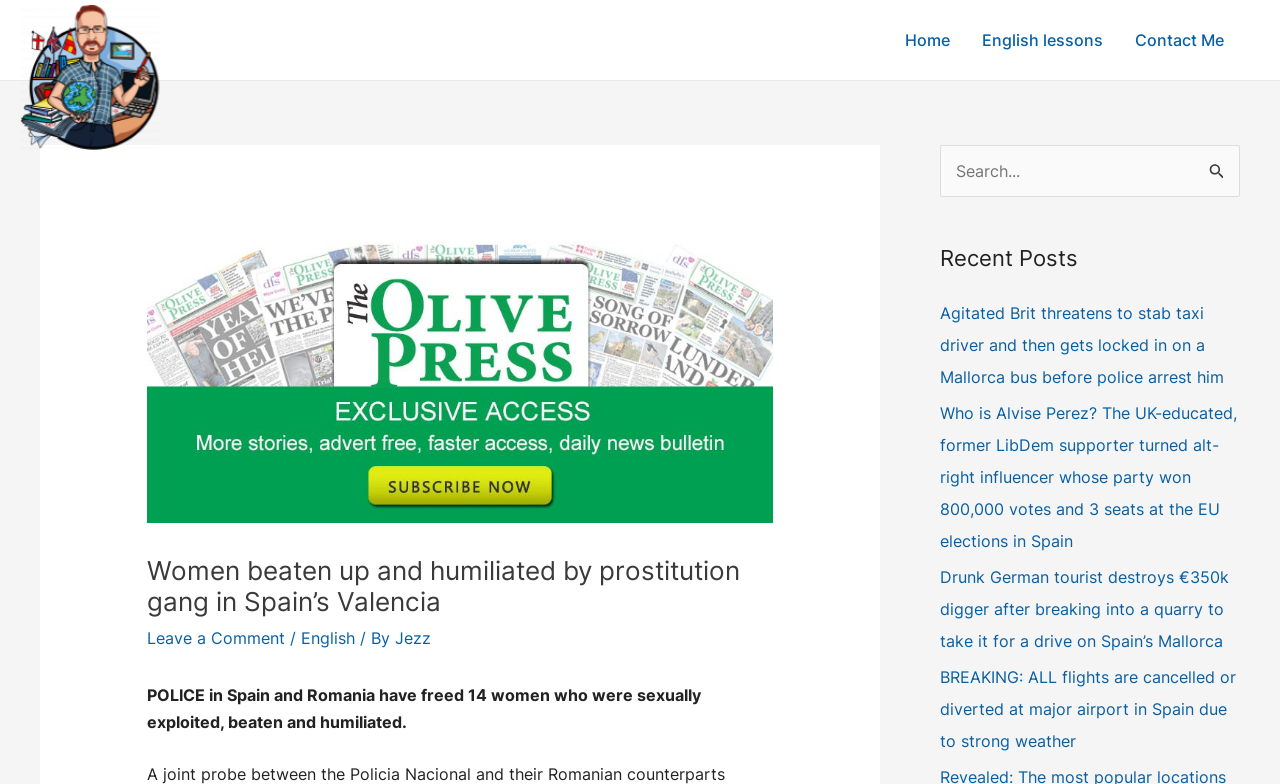Please find the main title text of this webpage.

Women beaten up and humiliated by prostitution gang in Spain’s Valencia